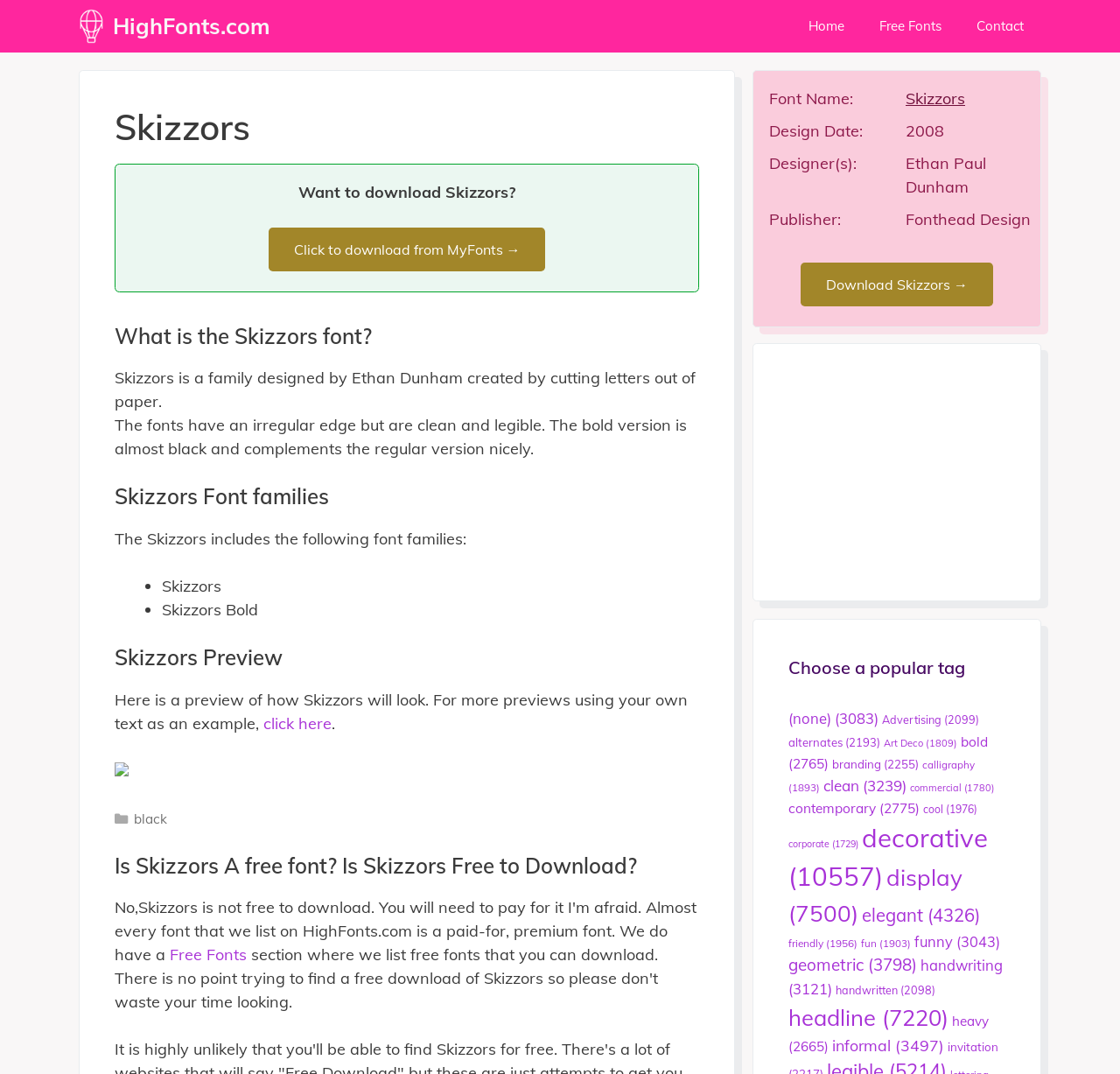Identify the bounding box coordinates of the clickable region to carry out the given instruction: "Go to Free Fonts".

[0.77, 0.0, 0.856, 0.049]